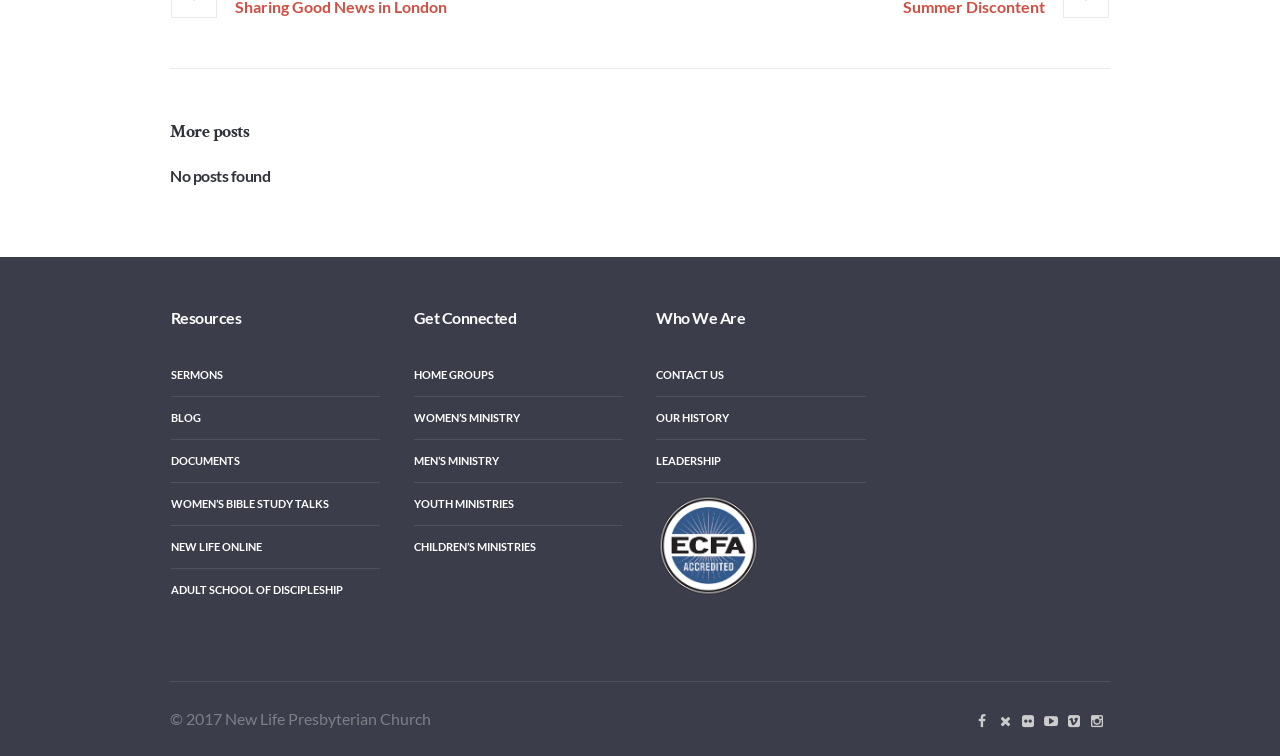Predict the bounding box of the UI element that fits this description: "New Life Online".

[0.133, 0.696, 0.297, 0.753]